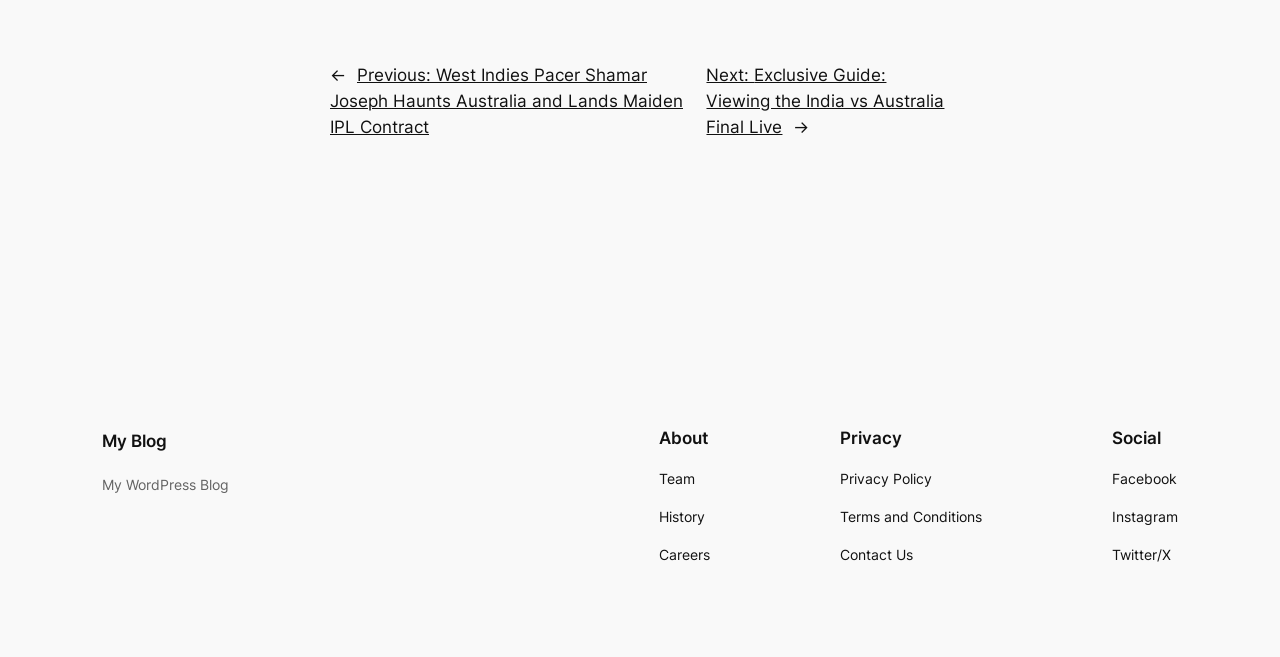Answer the question below using just one word or a short phrase: 
What is the first navigation item under 'About'?

Team